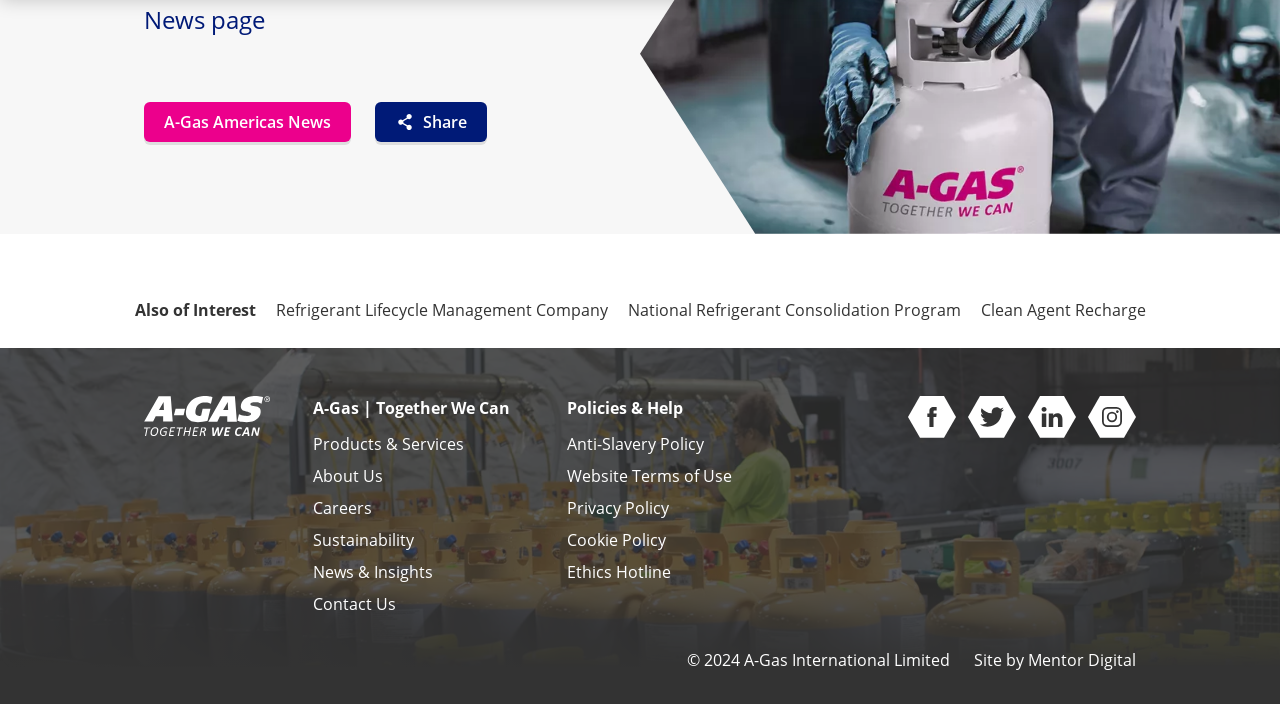Identify and provide the bounding box coordinates of the UI element described: "Careers". The coordinates should be formatted as [left, top, right, bottom], with each number being a float between 0 and 1.

[0.245, 0.706, 0.291, 0.738]